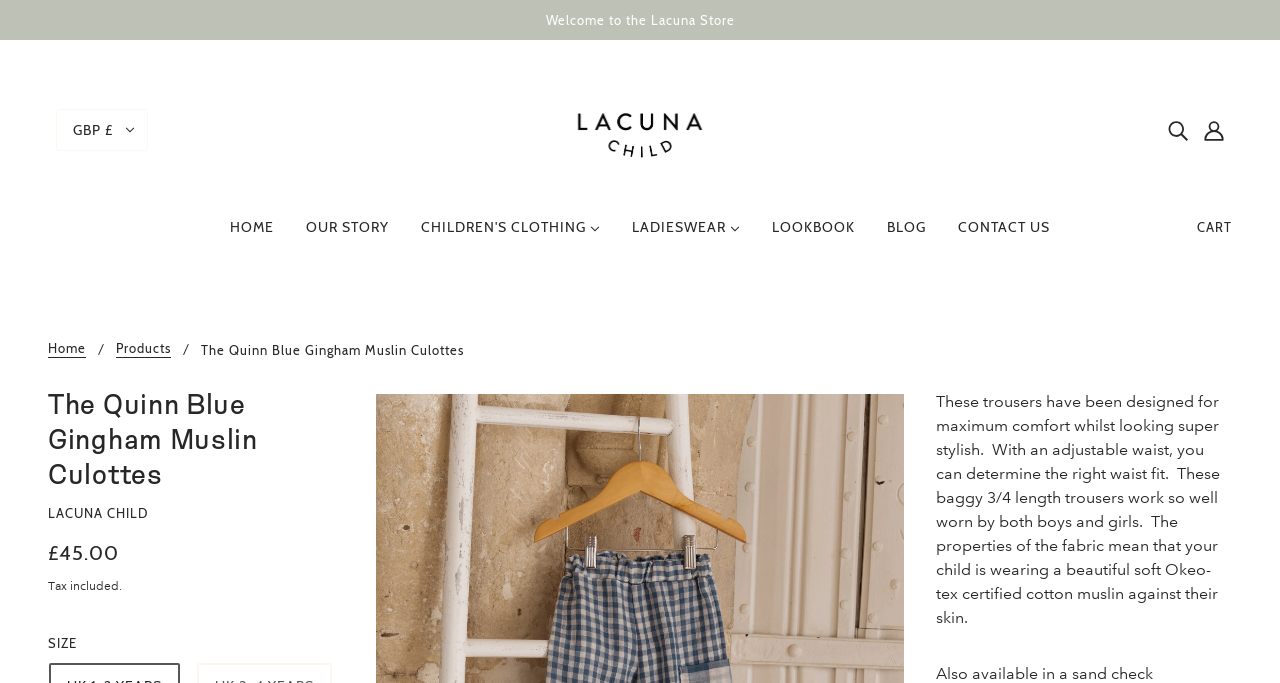Please specify the bounding box coordinates of the element that should be clicked to execute the given instruction: 'View the cart'. Ensure the coordinates are four float numbers between 0 and 1, expressed as [left, top, right, bottom].

[0.923, 0.287, 0.975, 0.378]